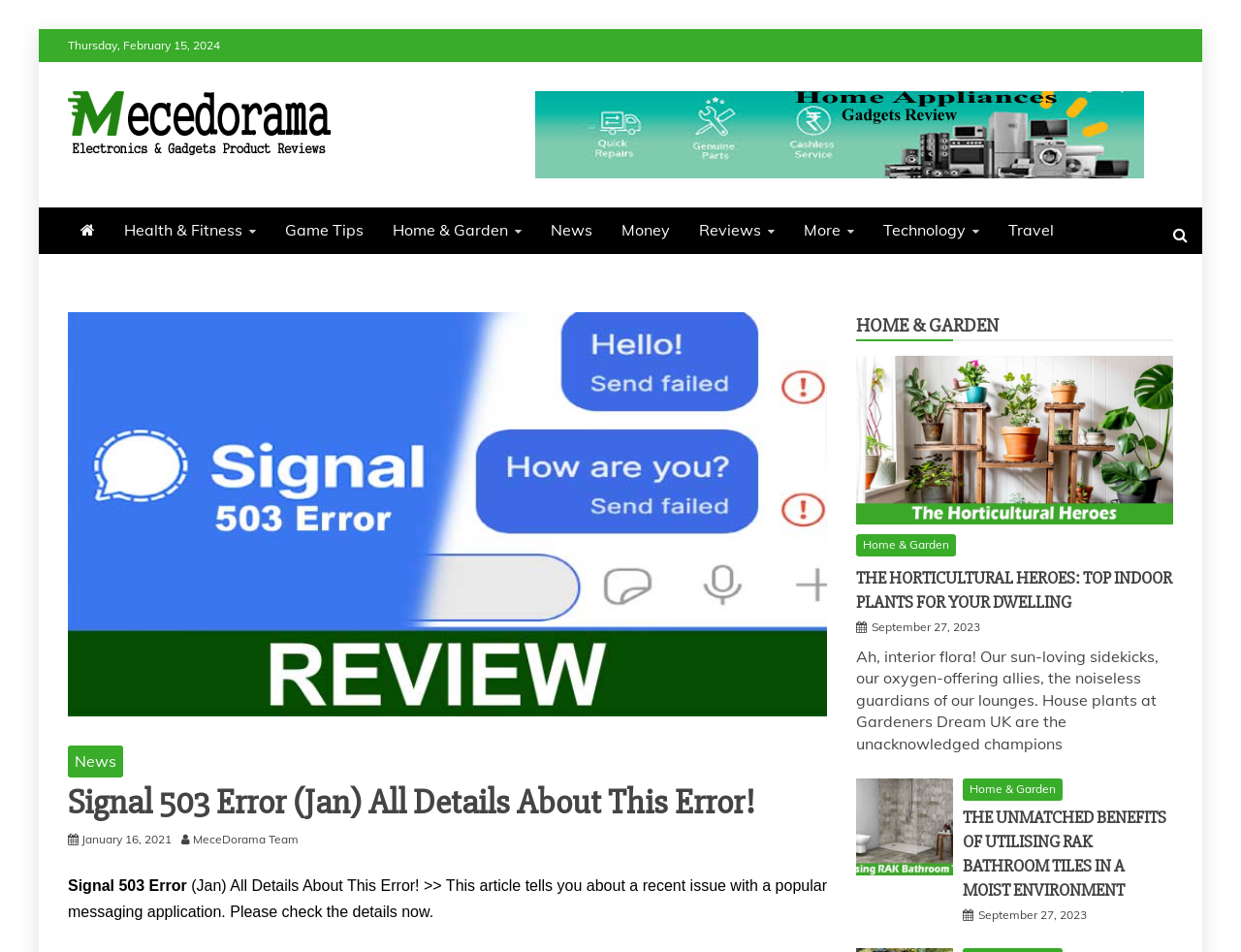Provide a thorough summary of the webpage.

This webpage appears to be a news article or blog post from a website called Mecedoroma, which focuses on providing unbiased reviews and latest news. At the top of the page, there is a navigation menu with links to various categories such as Health & Fitness, Game Tips, Home & Garden, News, Money, Reviews, Technology, and Travel. 

Below the navigation menu, there is a large header section that displays the title of the article, "Signal 503 Error (Jan) All Details About This Error!", along with a brief summary of the article. The article seems to be discussing a recent issue with a popular messaging application.

To the right of the header section, there is a smaller section that displays the date "Thursday, February 15, 2024" and the Mecedoroma logo. 

The main content of the webpage is divided into several sections. The first section appears to be a featured article or news story, with a large image and a heading that reads "THE HORTICULTURAL HEROES: TOP INDOOR PLANTS FOR YOUR DWELLING". Below this section, there is a brief summary of the article, which discusses the benefits of having indoor plants.

The next section appears to be another article or news story, with a heading that reads "THE UNMATCHED BENEFITS OF UTILISING RAK BATHROOM TILES IN A MOIST ENVIRONMENT". This section also includes an image and a brief summary of the article, which discusses the benefits of using RAK bathroom tiles in a moist environment.

Throughout the webpage, there are several links to other articles or news stories, as well as links to different categories and sections of the website. There are also several images scattered throughout the page, including the Mecedoroma logo and images related to the articles being discussed.